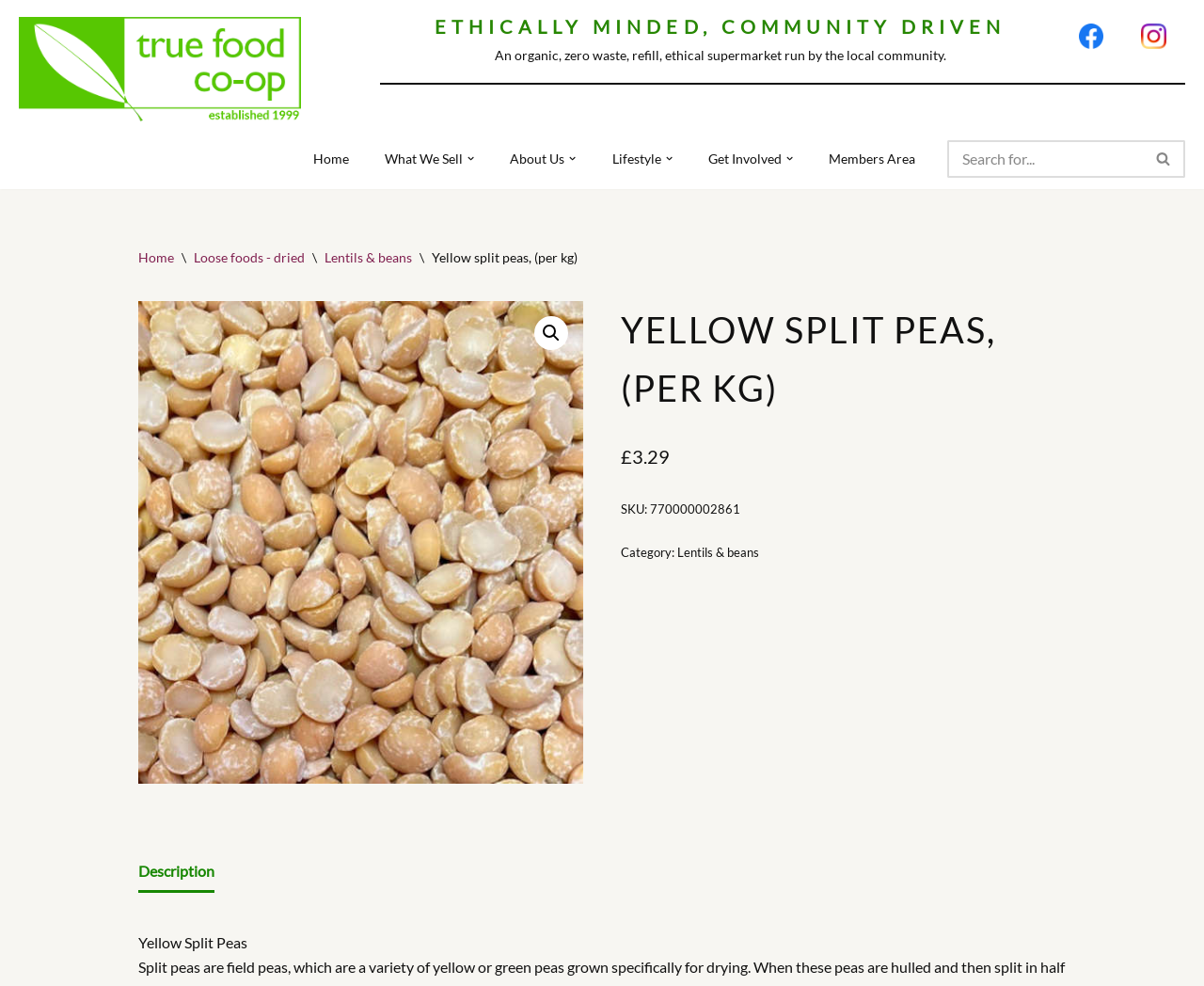Please provide a comprehensive response to the question below by analyzing the image: 
What is the purpose of the 'Open Submenu' button?

I found the answer by looking at the navigation menu and seeing the 'Open Submenu' button next to some of the menu items. This suggests that the button is used to open a submenu with more options.